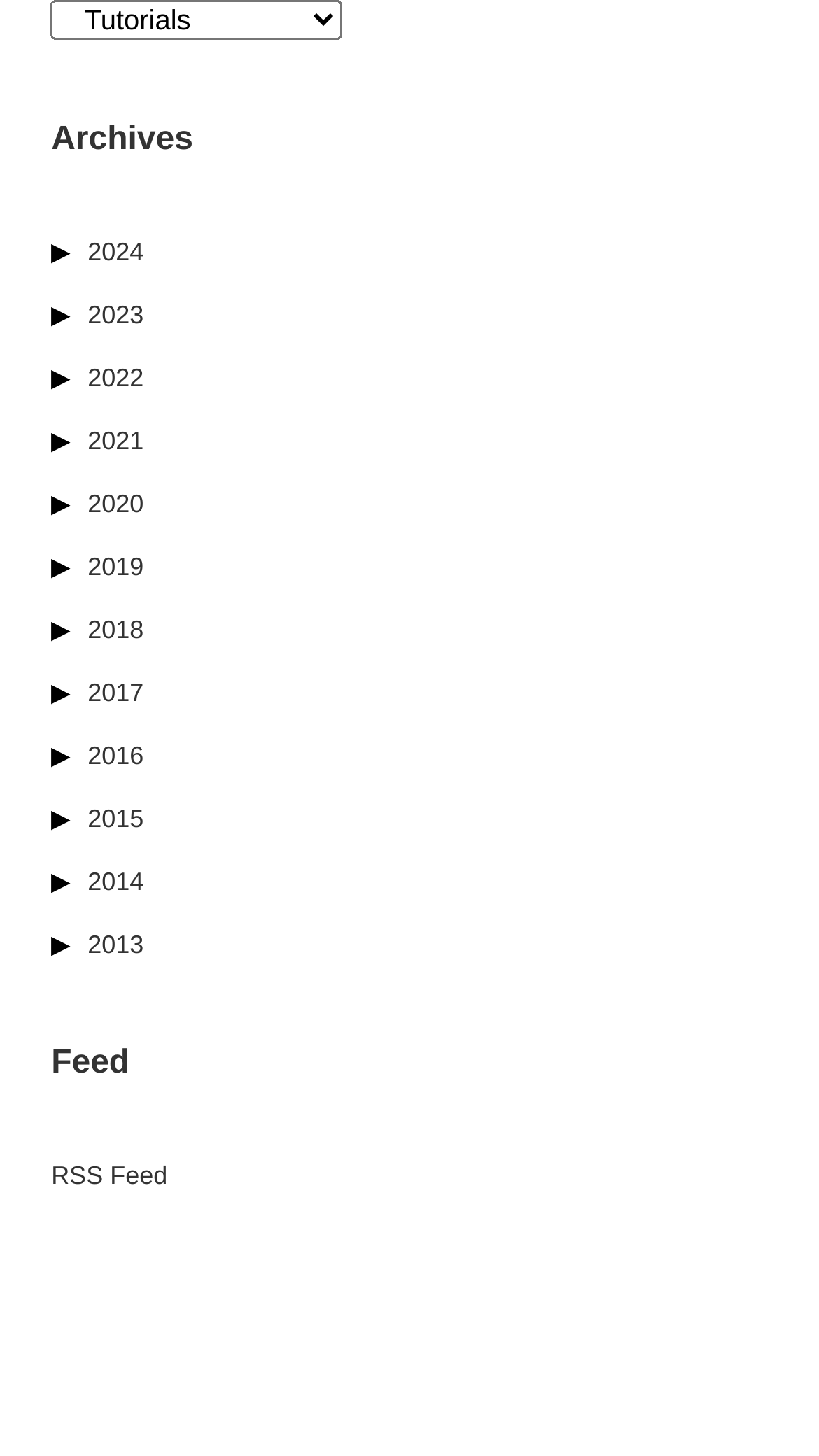Please identify the bounding box coordinates of the element's region that I should click in order to complete the following instruction: "Select a category". The bounding box coordinates consist of four float numbers between 0 and 1, i.e., [left, top, right, bottom].

[0.062, 0.001, 0.419, 0.028]